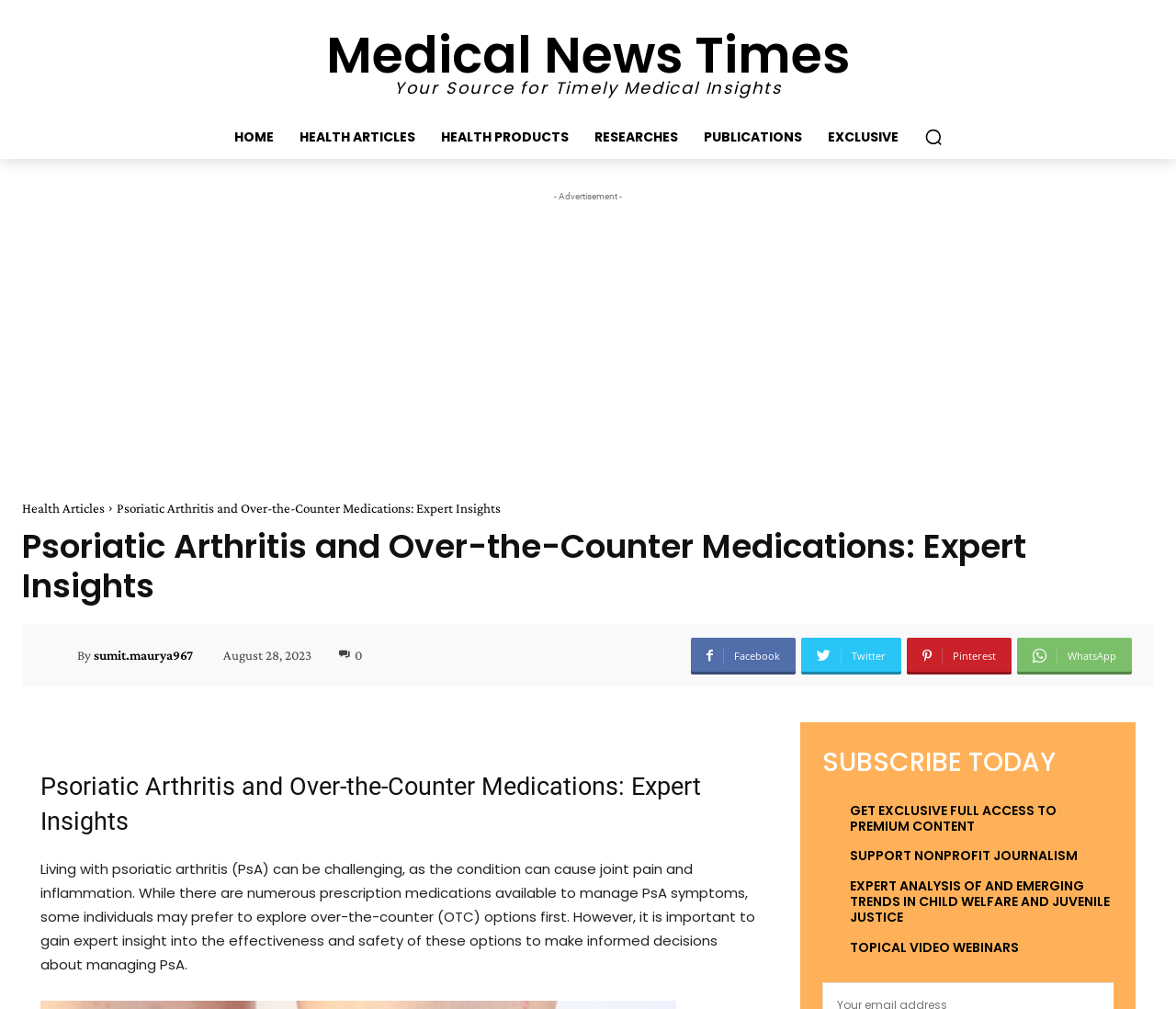Please study the image and answer the question comprehensively:
What is the author's name?

The author's name is mentioned in the webpage as 'sumit.maurya967', which is likely a username or handle, but the full name 'Sumit Maurya' is also provided.